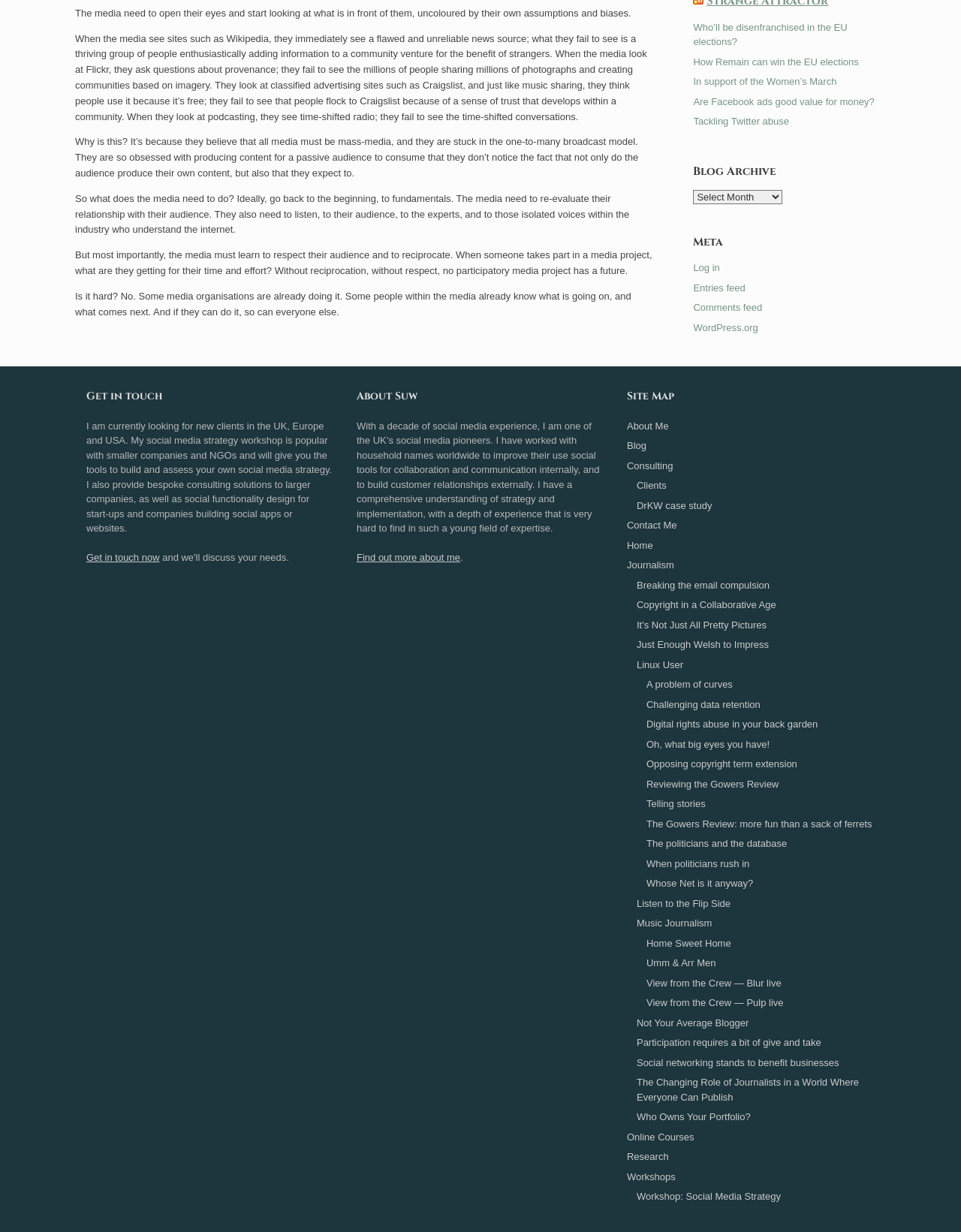What is the title of the first blog post?
Refer to the screenshot and answer in one word or phrase.

The media need to open their eyes